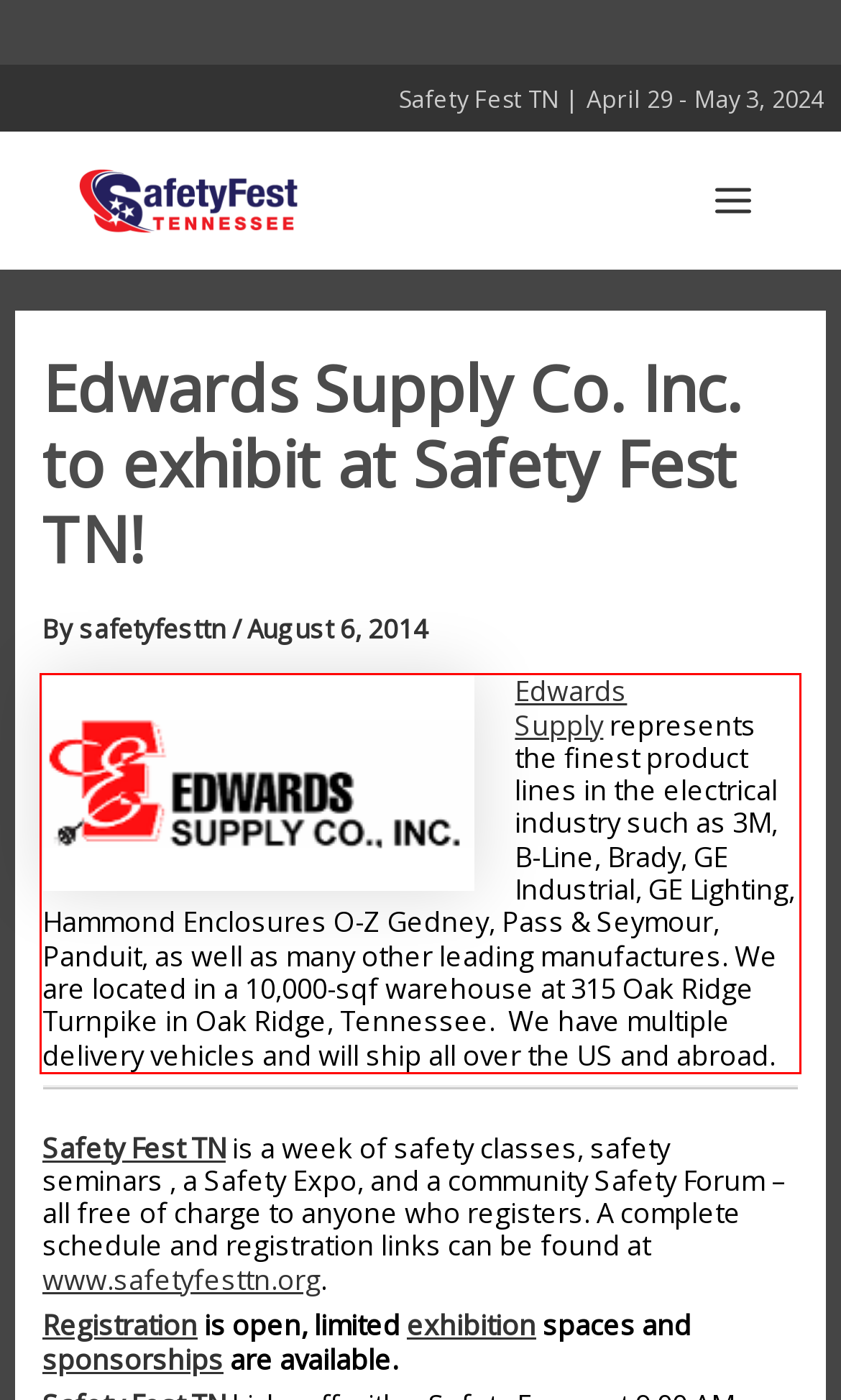Examine the screenshot of the webpage, locate the red bounding box, and perform OCR to extract the text contained within it.

Edwards Supply represents the finest product lines in the electrical industry such as 3M, B-Line, Brady, GE Industrial, GE Lighting, Hammond Enclosures O-Z Gedney, Pass & Seymour, Panduit, as well as many other leading manufactures. We are located in a 10,000-sqf warehouse at 315 Oak Ridge Turnpike in Oak Ridge, Tennessee. We have multiple delivery vehicles and will ship all over the US and abroad.